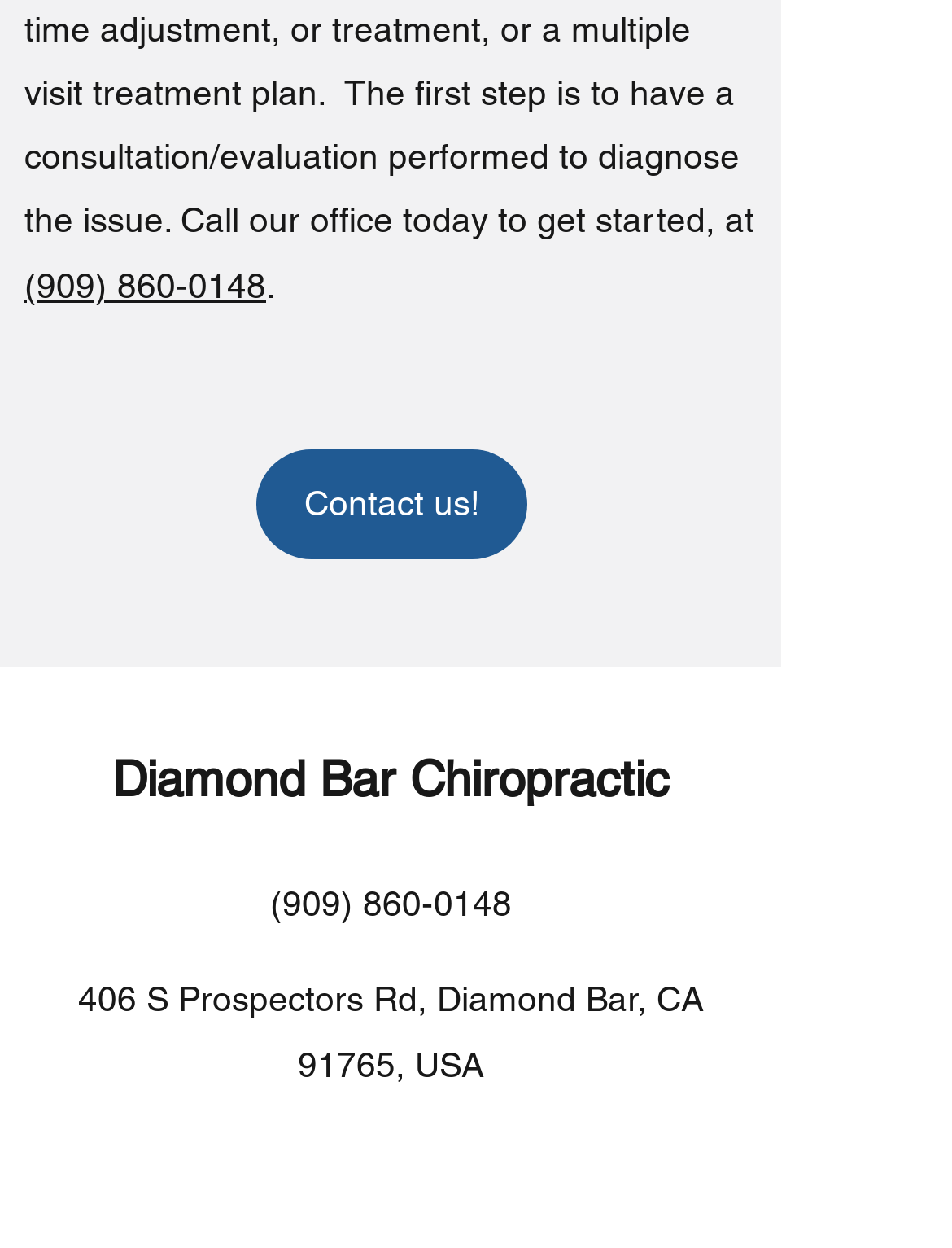Look at the image and answer the question in detail:
What is the name of the chiropractic office?

The name of the chiropractic office is located at the top section of the webpage, and it is stated as 'Diamond Bar Chiropractic'.